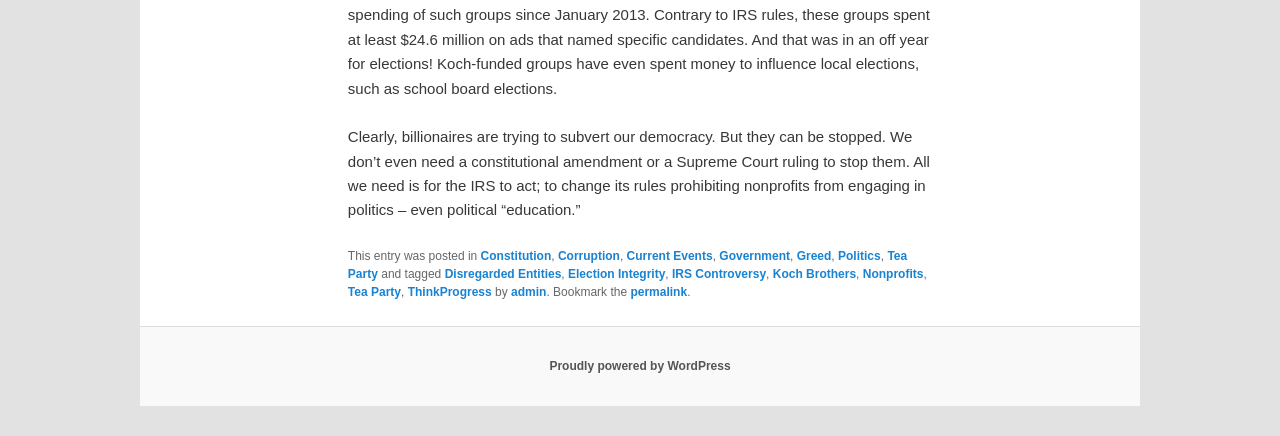Please identify the bounding box coordinates of the region to click in order to complete the given instruction: "read the blog". The coordinates should be four float numbers between 0 and 1, i.e., [left, top, right, bottom].

None